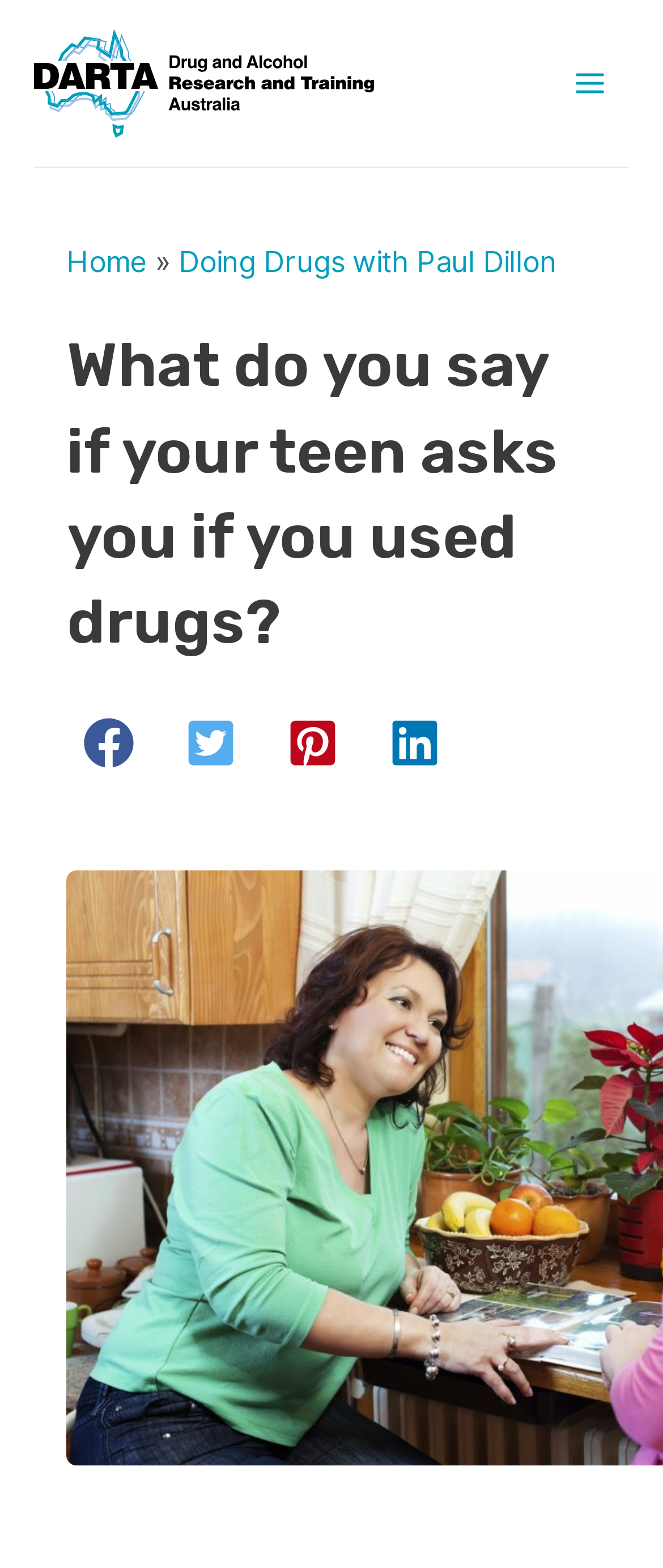Answer the question below using just one word or a short phrase: 
Is the main menu expanded?

No